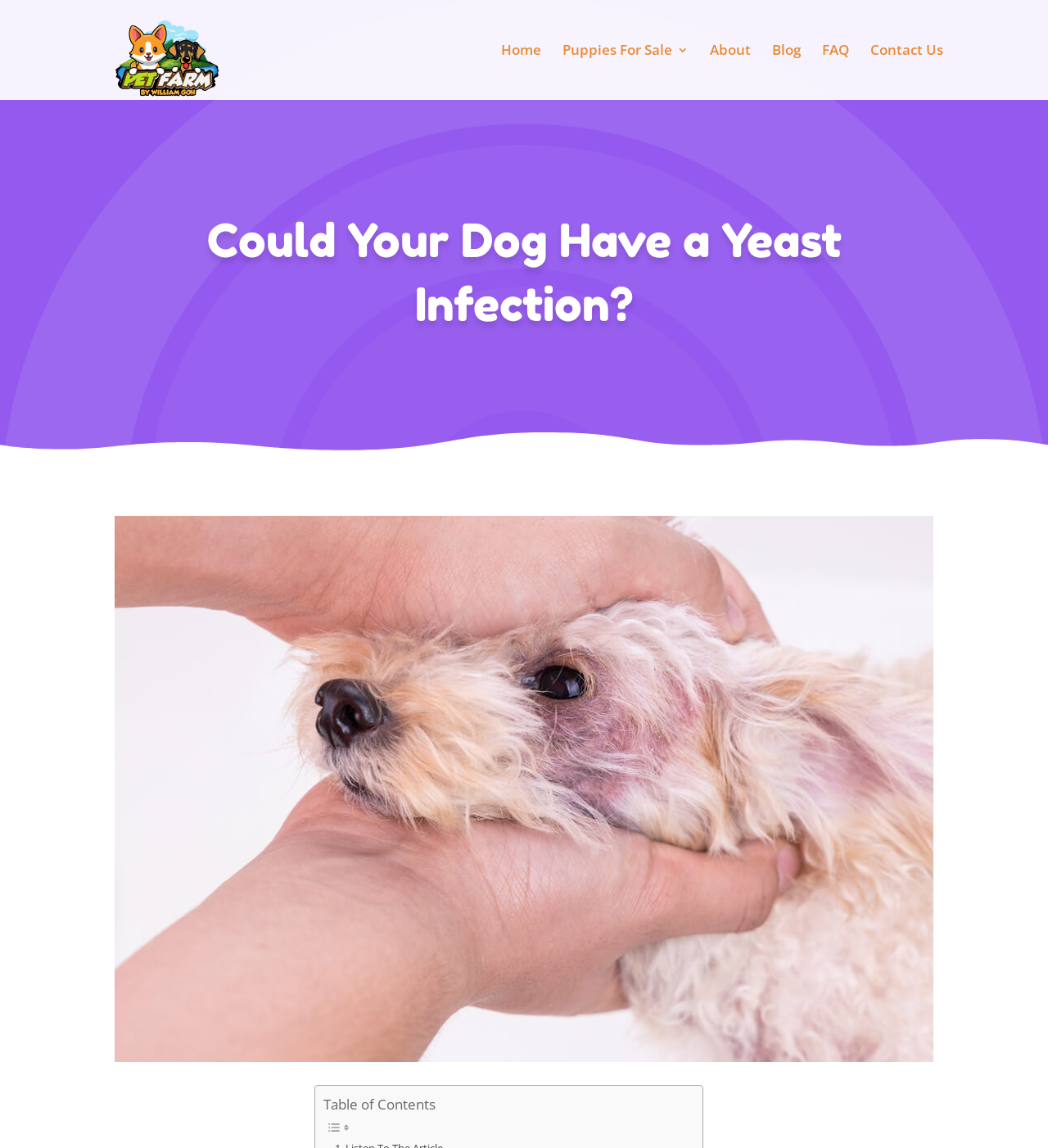What is the purpose of the 'Table of Contents'?
Based on the image, provide a one-word or brief-phrase response.

To navigate the webpage